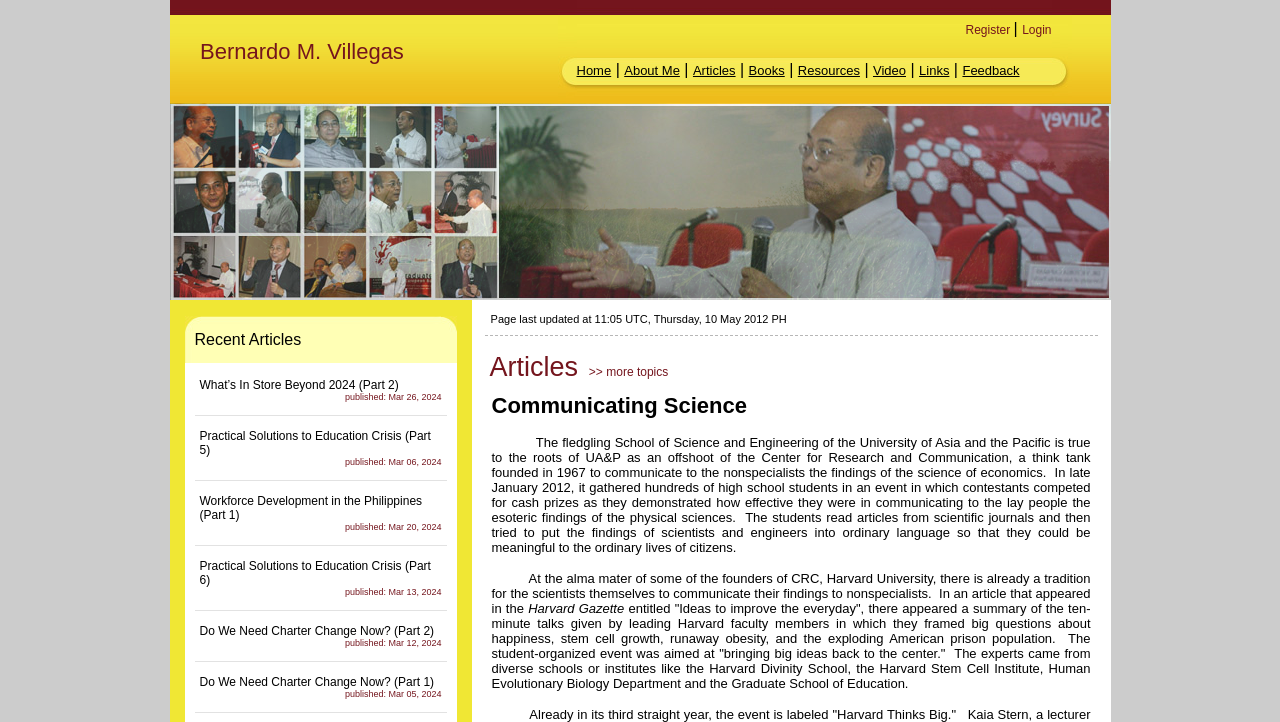Identify the bounding box coordinates of the element to click to follow this instruction: 'View Recent Articles'. Ensure the coordinates are four float values between 0 and 1, provided as [left, top, right, bottom].

[0.144, 0.438, 0.357, 0.503]